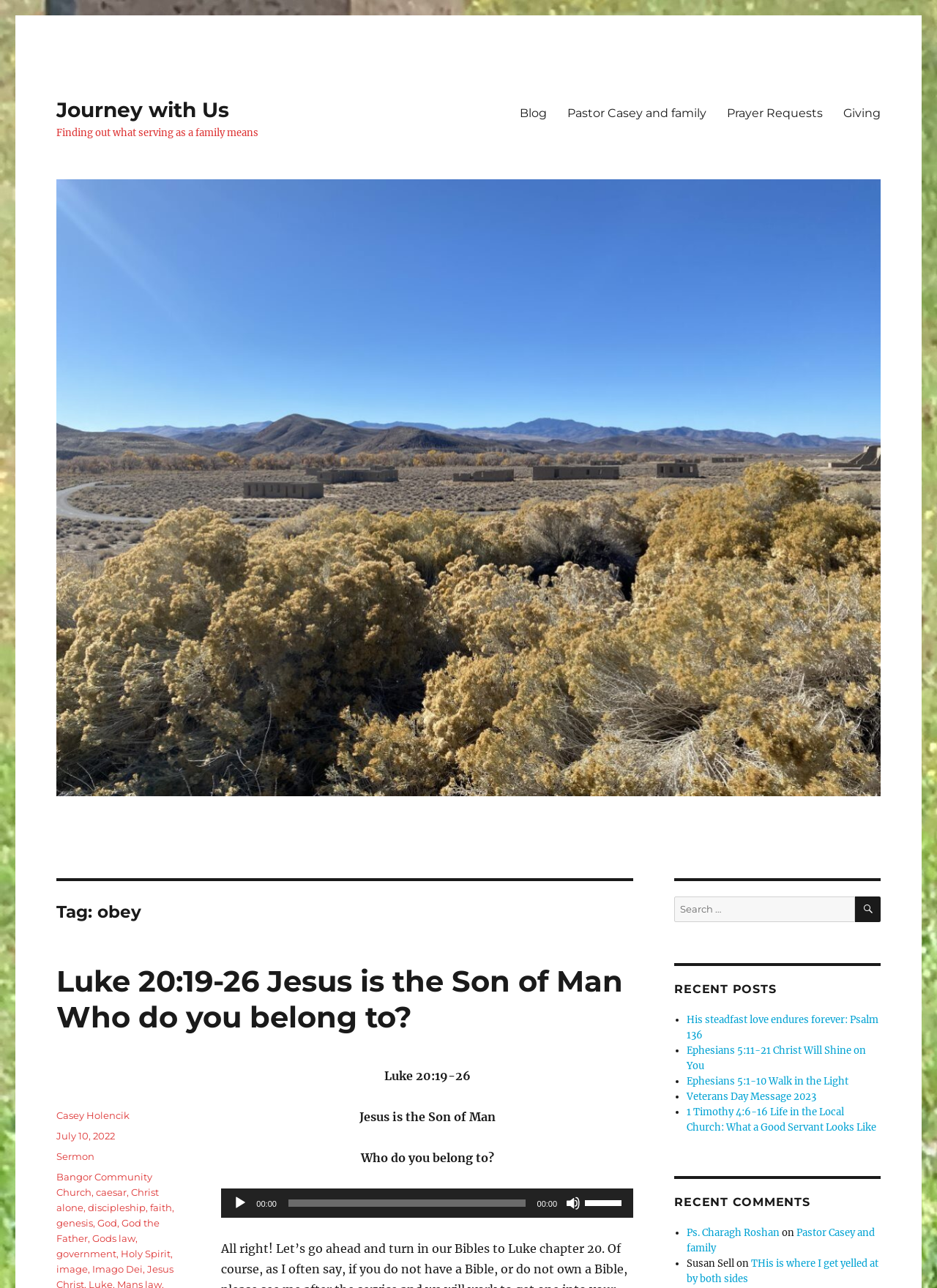From the element description: "Imago Dei", extract the bounding box coordinates of the UI element. The coordinates should be expressed as four float numbers between 0 and 1, in the order [left, top, right, bottom].

[0.099, 0.981, 0.153, 0.99]